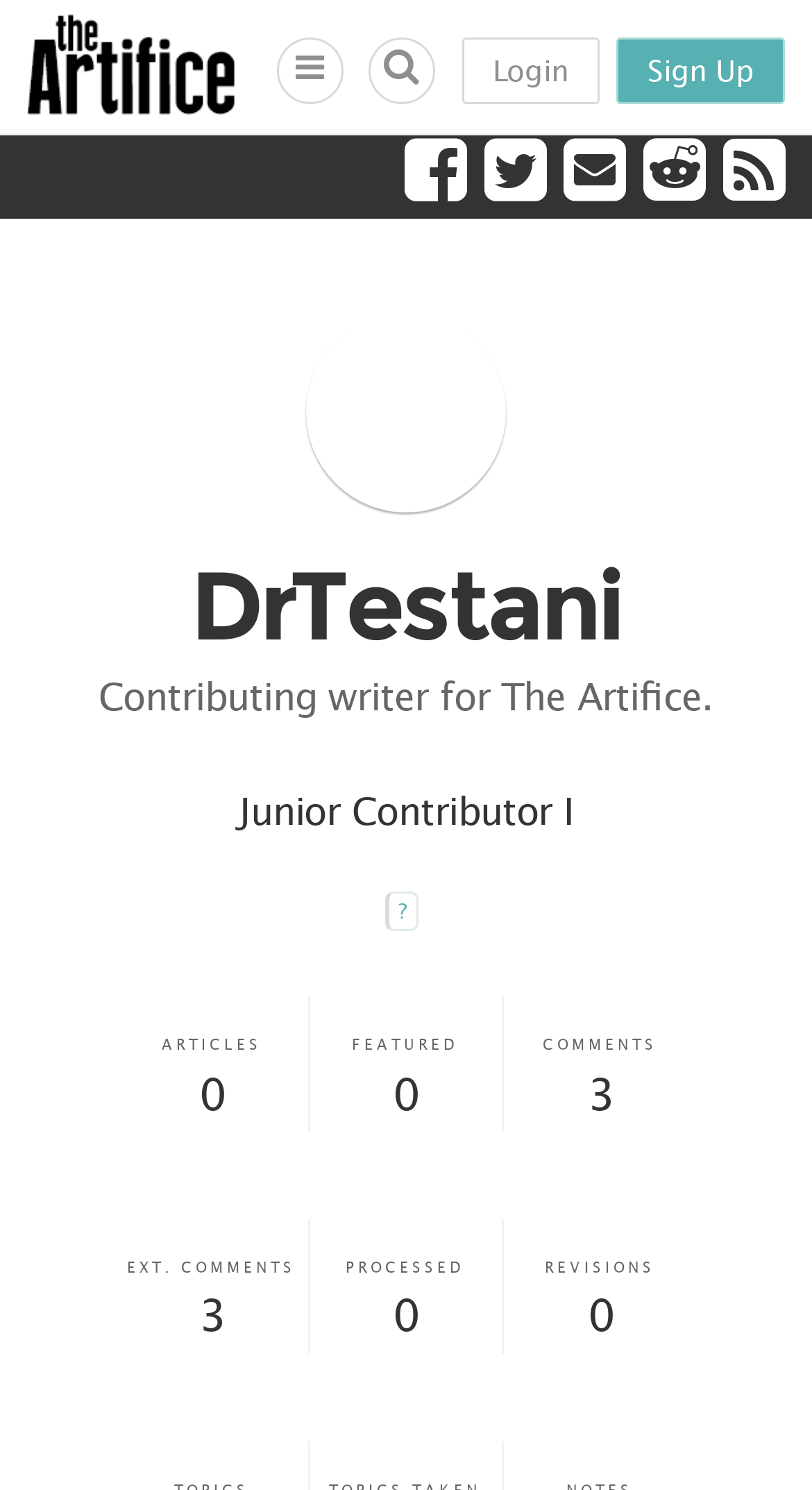Locate the UI element described by title="The Artifice" in the provided webpage screenshot. Return the bounding box coordinates in the format (top-left x, top-left y, bottom-right x, bottom-right y), ensuring all values are between 0 and 1.

[0.033, 0.053, 0.29, 0.082]